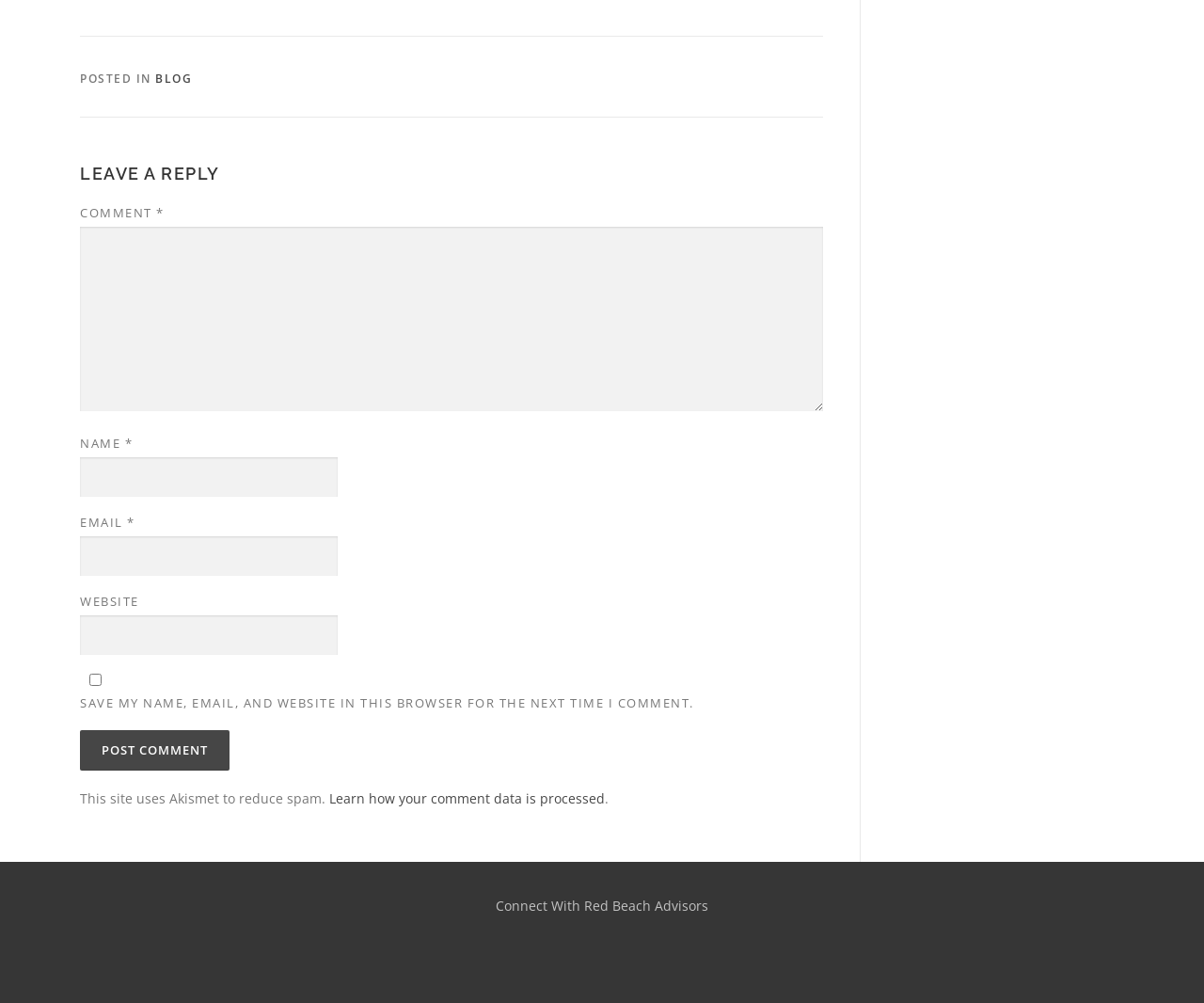From the element description: "parent_node: NAME * name="author"", extract the bounding box coordinates of the UI element. The coordinates should be expressed as four float numbers between 0 and 1, in the order [left, top, right, bottom].

[0.066, 0.456, 0.28, 0.496]